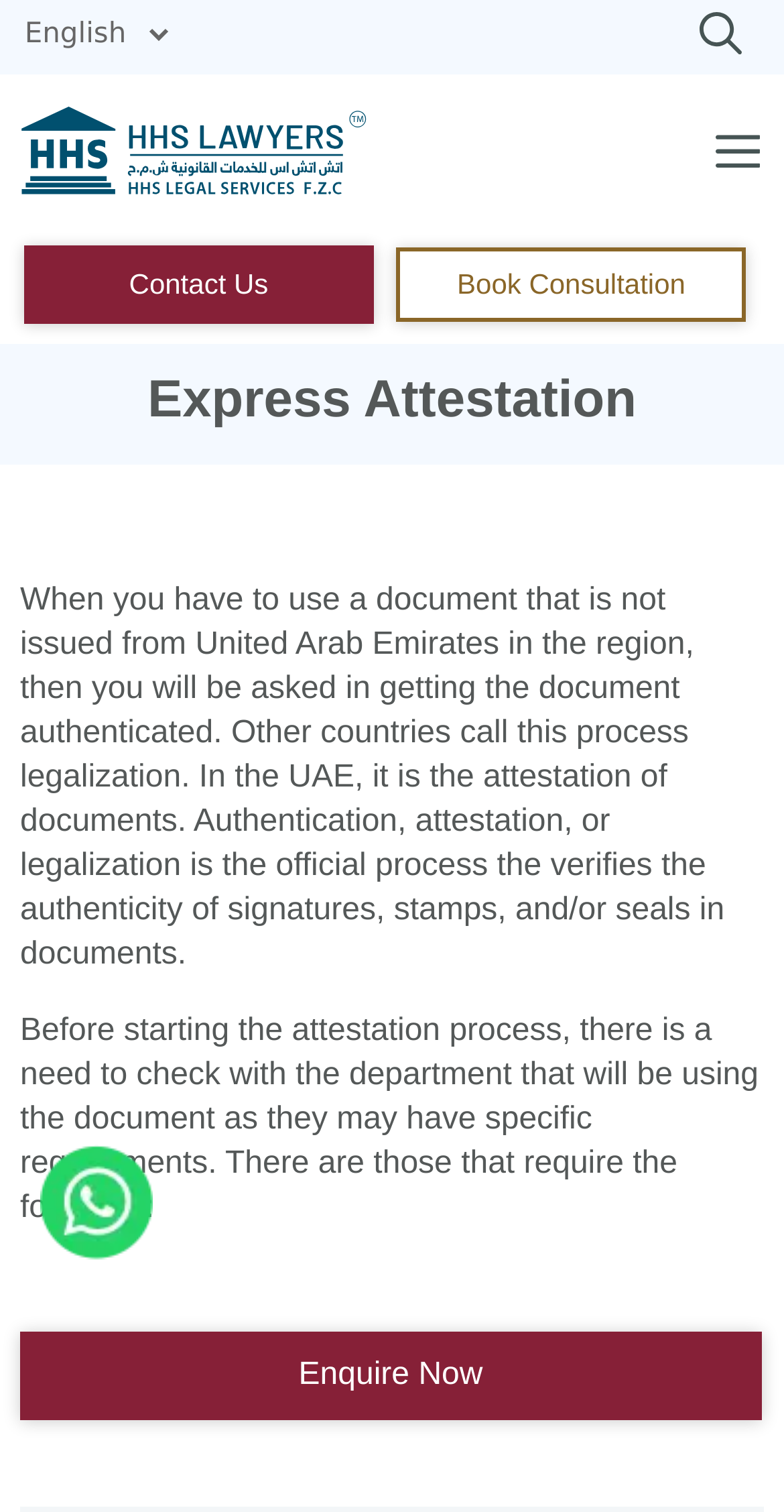Give a concise answer of one word or phrase to the question: 
What is the alternative term for attestation in other countries?

Legalization